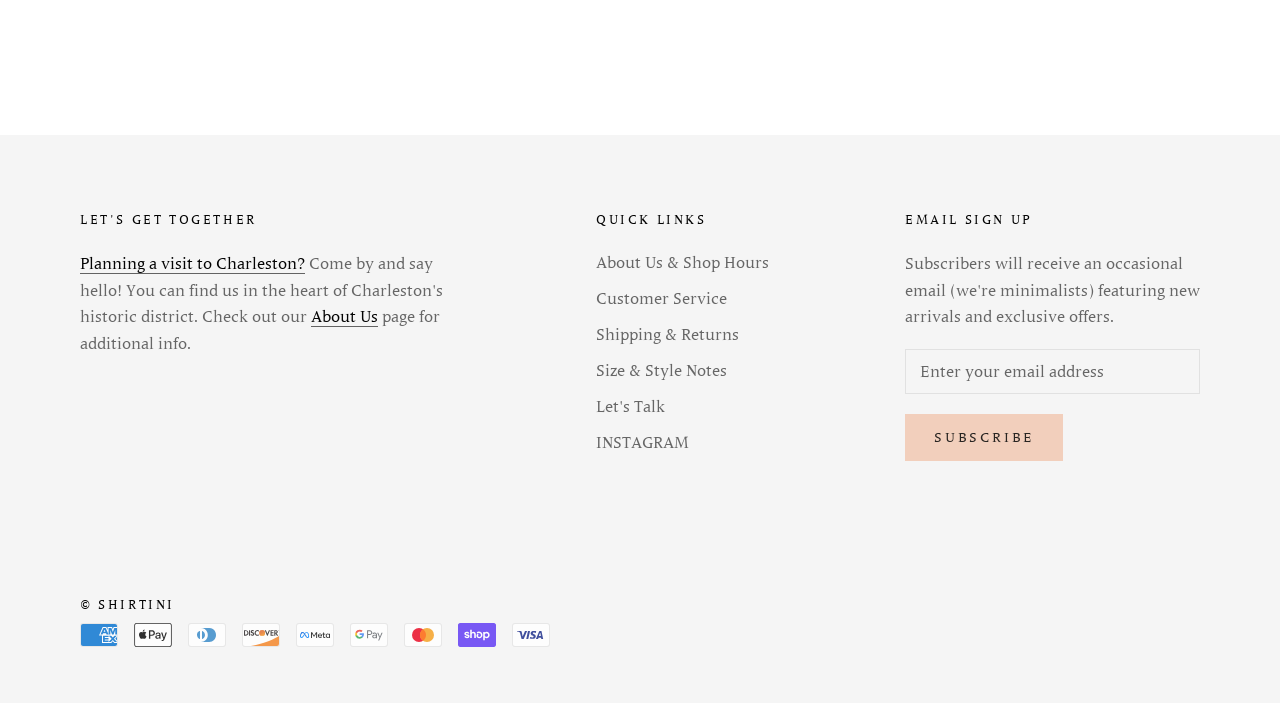Identify the bounding box coordinates for the UI element described as follows: "Size & Style Notes". Ensure the coordinates are four float numbers between 0 and 1, formatted as [left, top, right, bottom].

[0.466, 0.511, 0.601, 0.545]